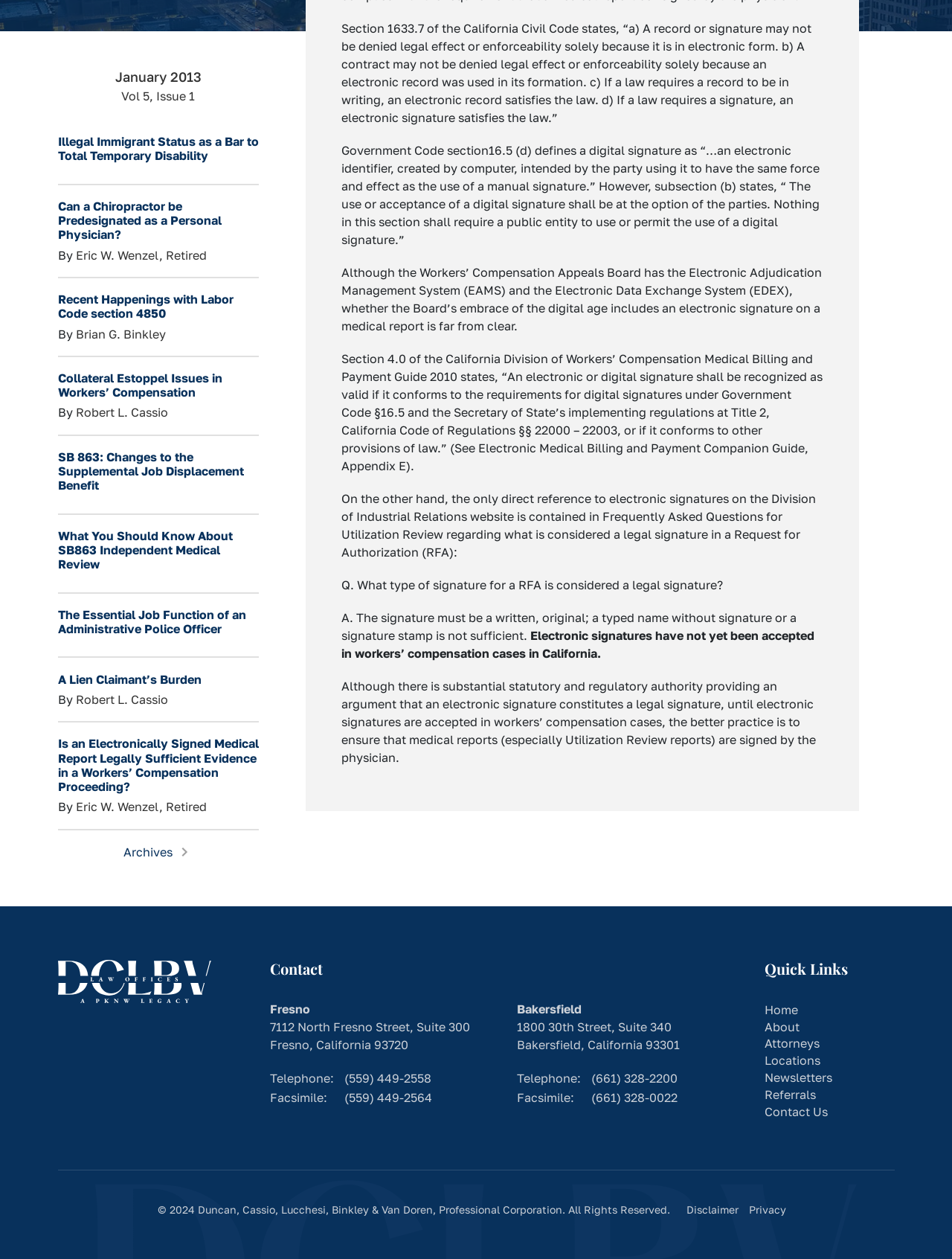Find the bounding box coordinates for the element described here: "Privacy".

[0.787, 0.956, 0.826, 0.966]